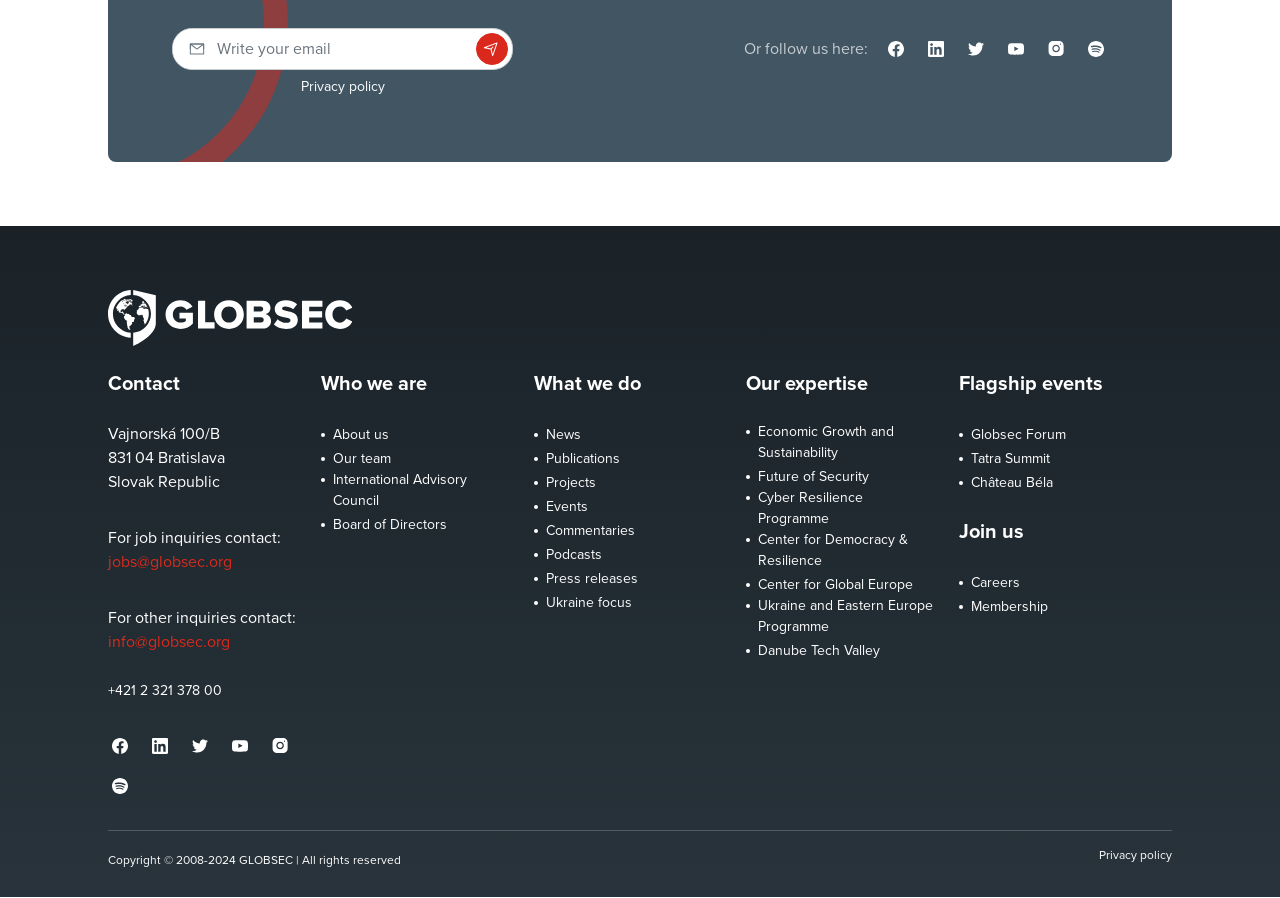What are the different sections of the webpage?
Using the image as a reference, answer with just one word or a short phrase.

Contact, Who we are, What we do, Our expertise, Flagship events, Join us